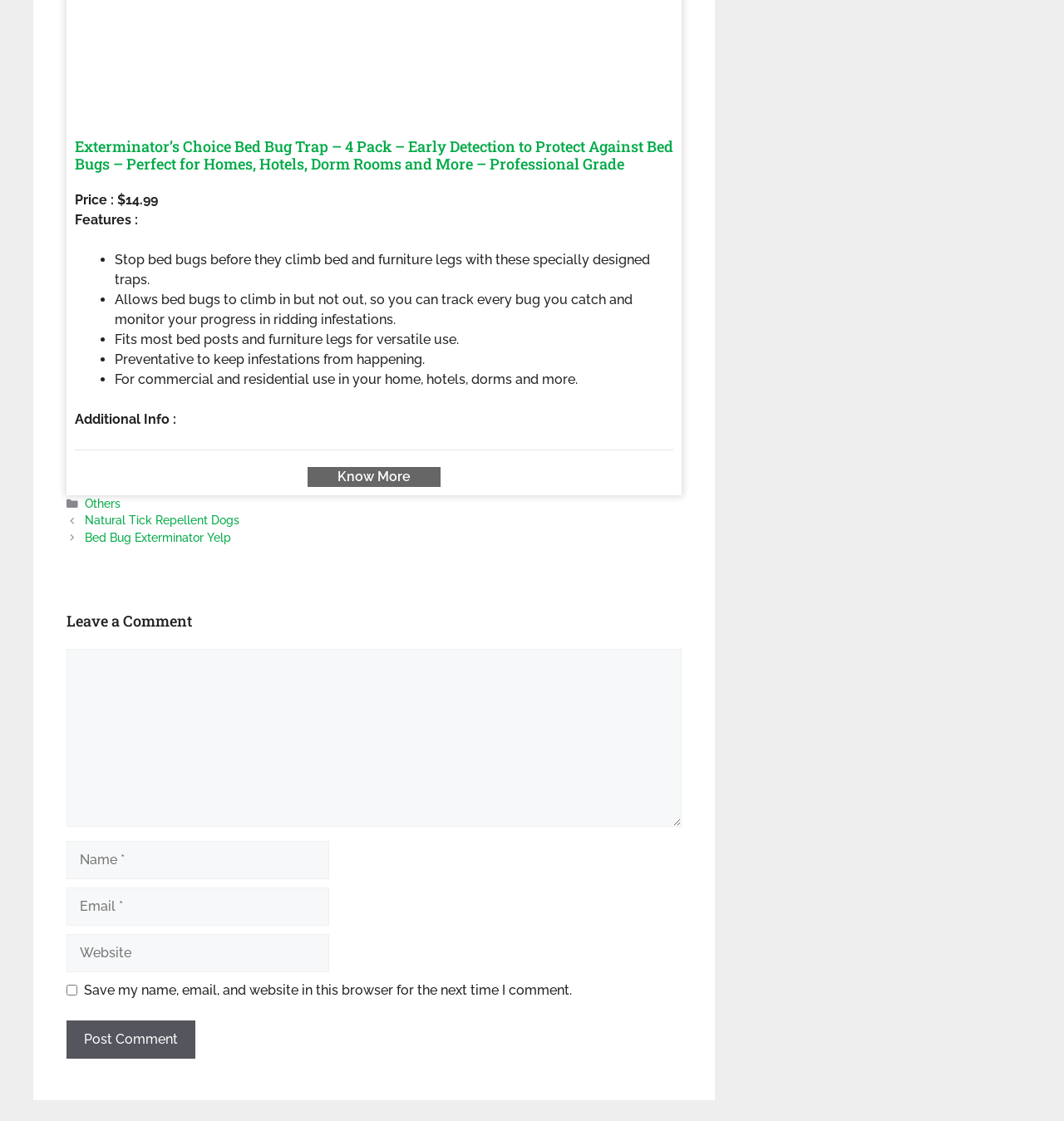What is the price of the bed bug trap?
Analyze the image and deliver a detailed answer to the question.

The price of the bed bug trap is mentioned in the static text 'Price : $14.99' with bounding box coordinates [0.07, 0.171, 0.148, 0.185].